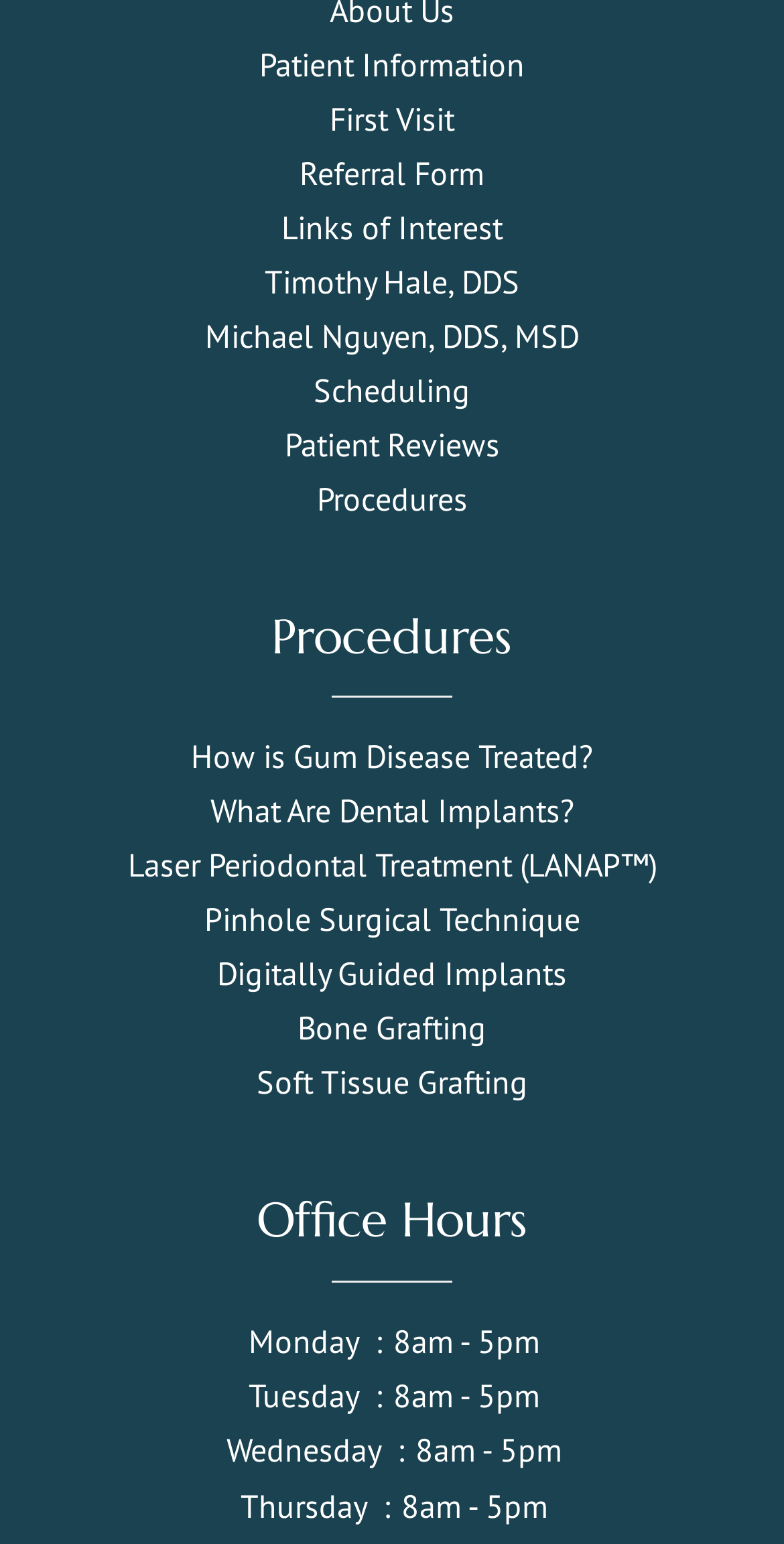Please identify the bounding box coordinates of the element's region that I should click in order to complete the following instruction: "Click on Patient Information". The bounding box coordinates consist of four float numbers between 0 and 1, i.e., [left, top, right, bottom].

[0.051, 0.024, 0.949, 0.058]